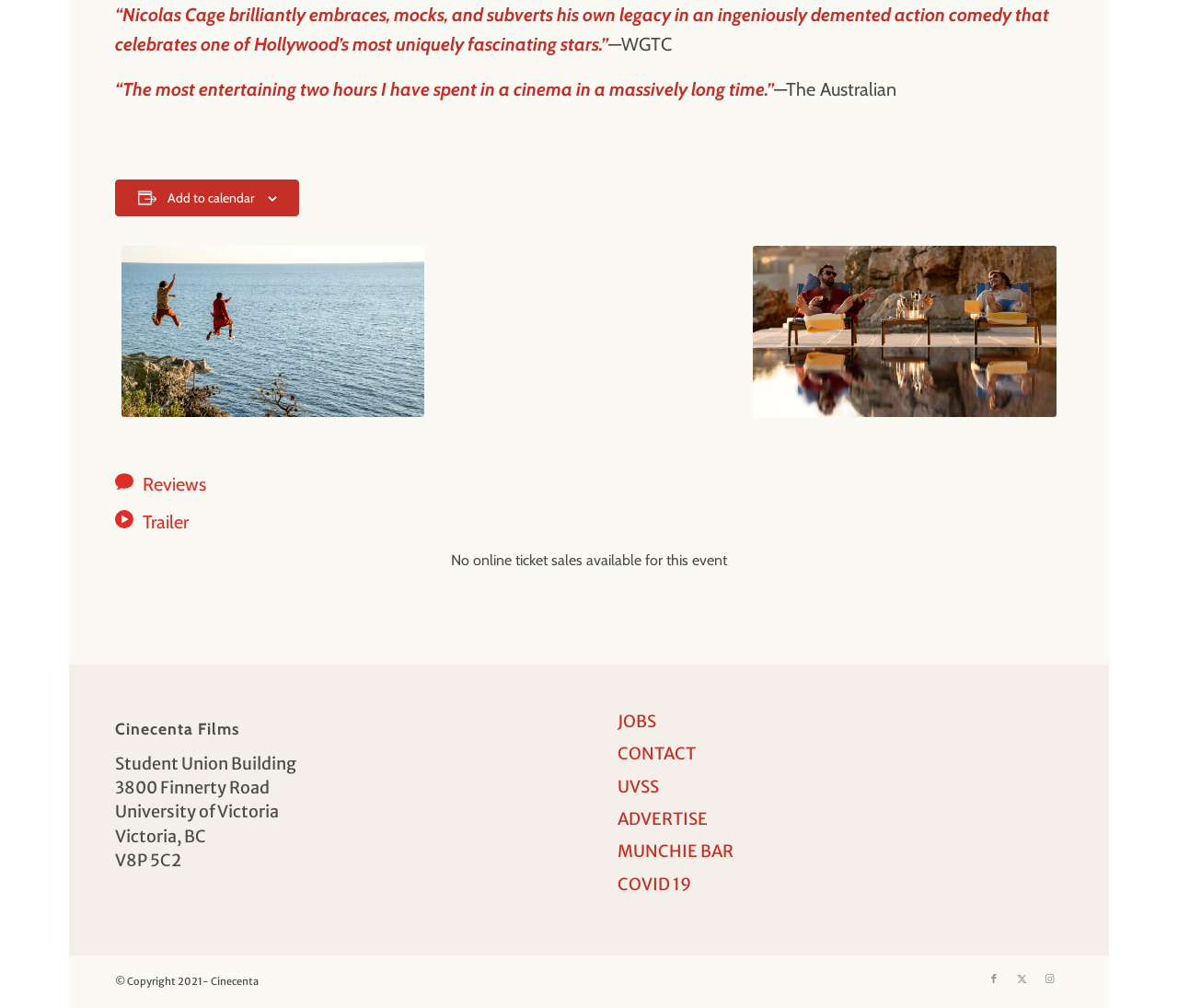What is the purpose of the 'JOBS' link?
Answer the question using a single word or phrase, according to the image.

To access job information